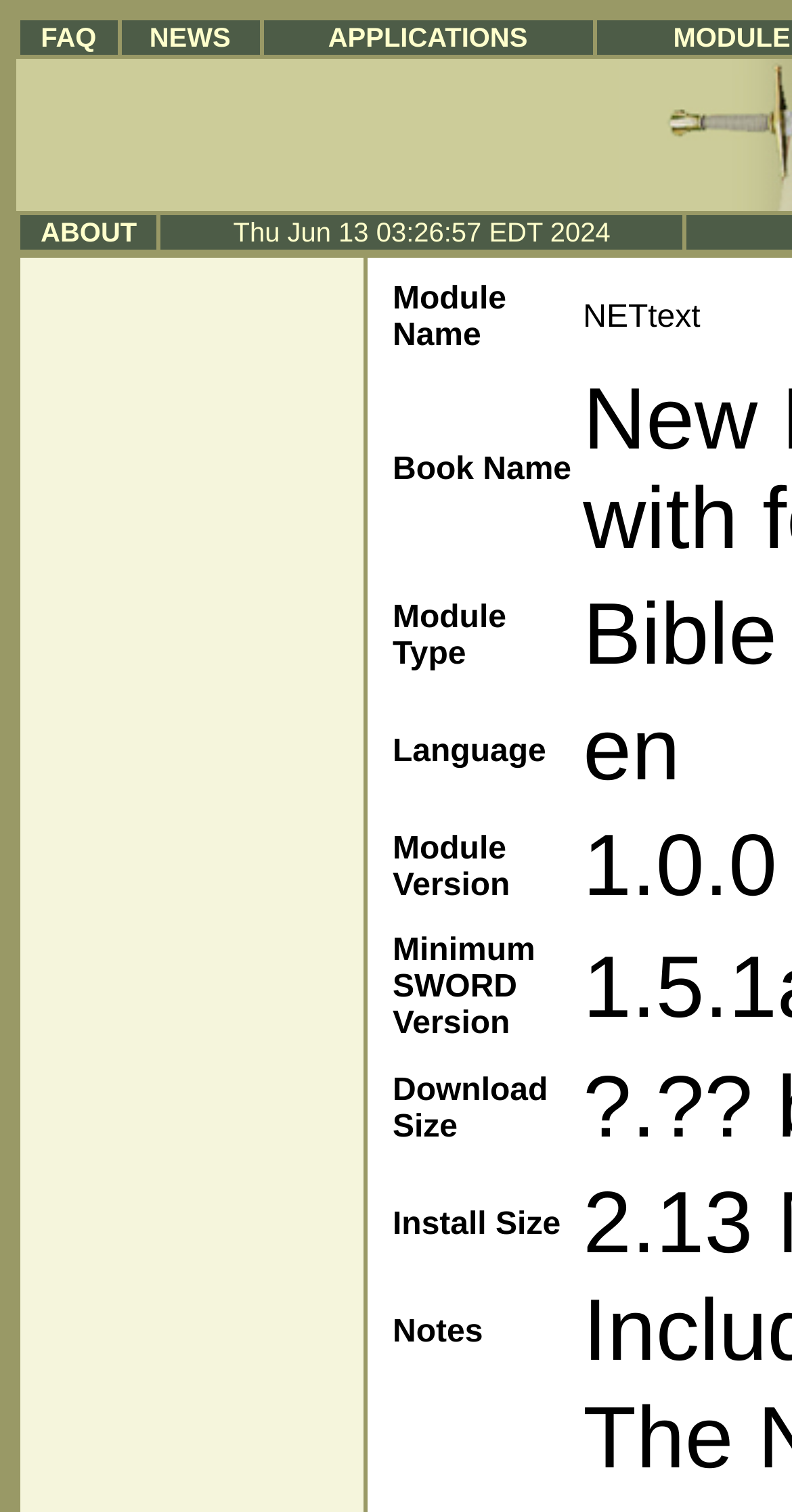Write an extensive caption that covers every aspect of the webpage.

The webpage is titled "The SWORD Project" and has a grid-like layout with several sections. At the top, there are four links: "FAQ", "NEWS", "APPLICATIONS", and "ABOUT", arranged horizontally from left to right. 

Below these links, there is a section displaying the current date and time, "Thu Jun 13 03:26:57 EDT 2024". 

The main content of the page is a table with multiple rows and columns. The table headers are "Module Name", "Book Name", "Module Type", "Language", "Module Version", "Minimum SWORD Version", "Download Size", "Install Size", and "Notes". The table appears to list various modules or applications with their corresponding details.